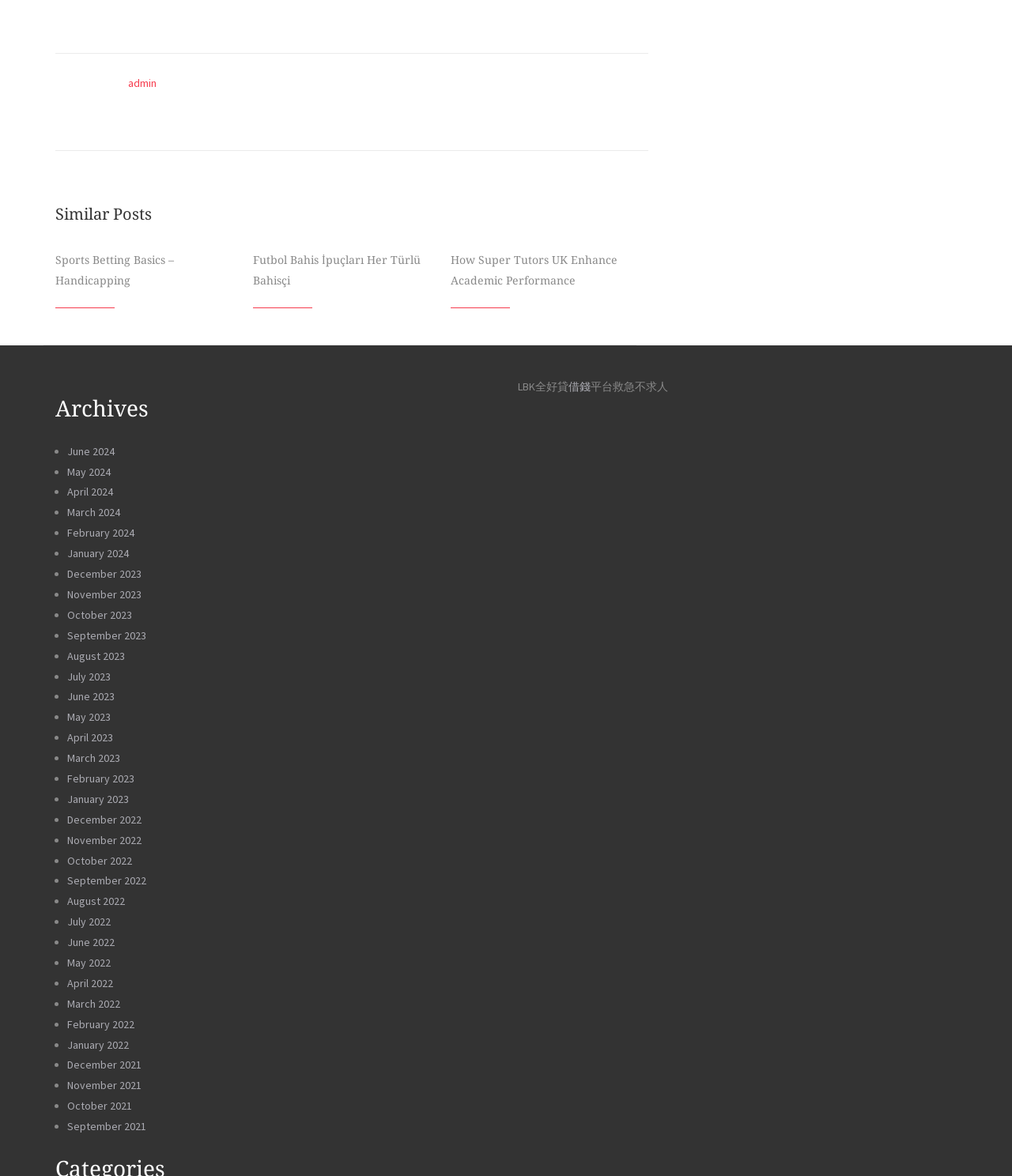Please answer the following question using a single word or phrase: 
What is the language of the text 'LBK全好貸'?

Chinese